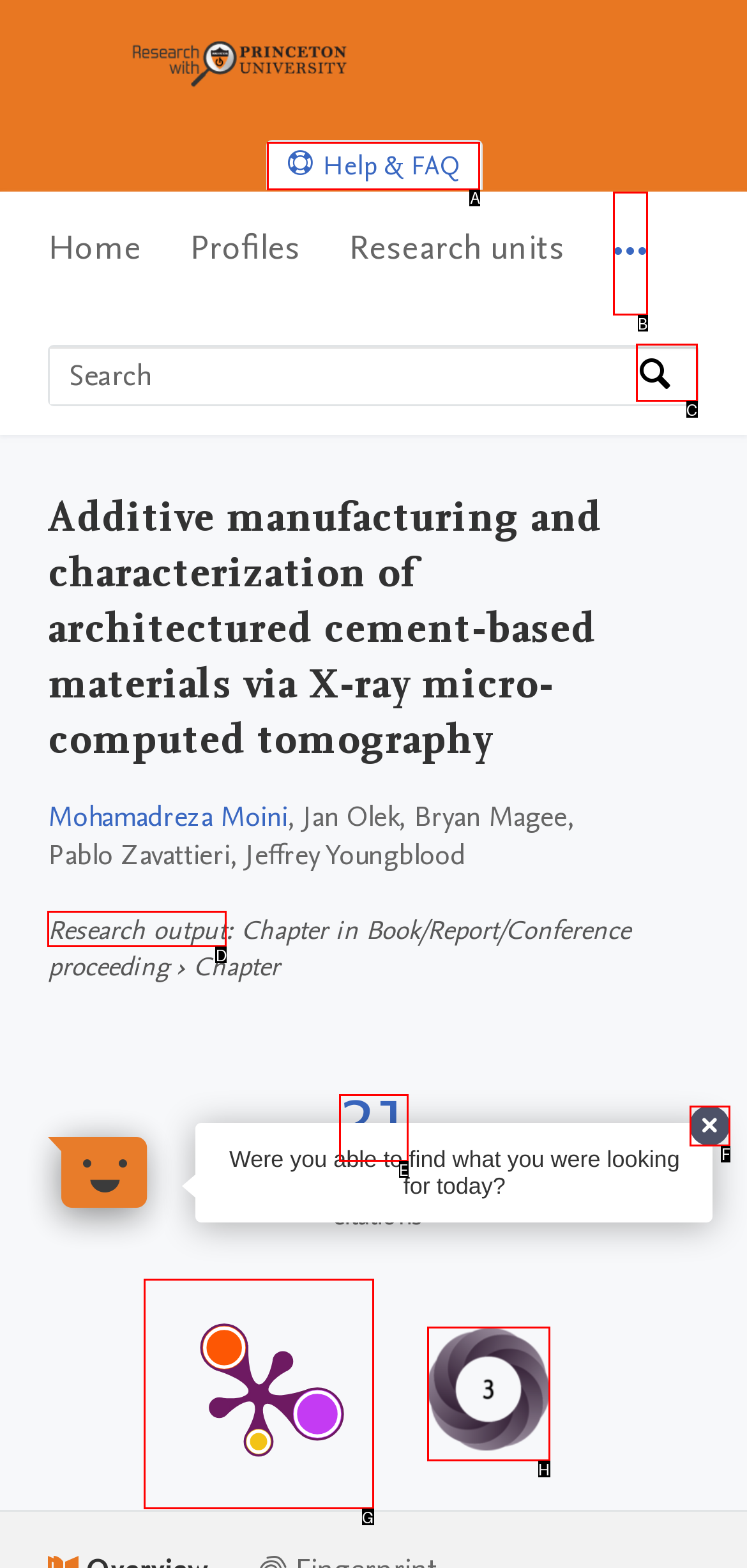To achieve the task: View research output, which HTML element do you need to click?
Respond with the letter of the correct option from the given choices.

D